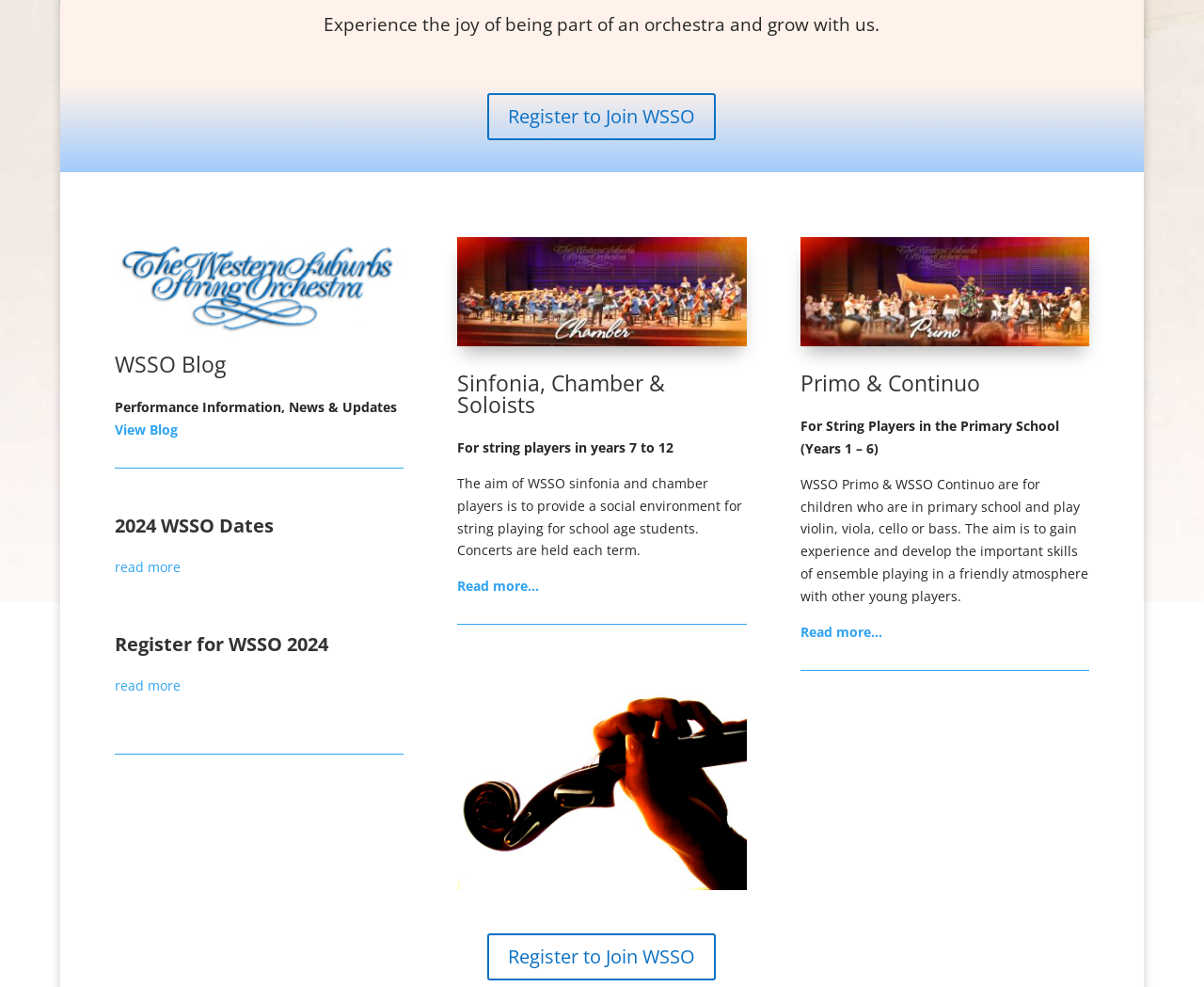For the following element description, predict the bounding box coordinates in the format (top-left x, top-left y, bottom-right x, bottom-right y). All values should be floating point numbers between 0 and 1. Description: Read more…

[0.665, 0.631, 0.733, 0.649]